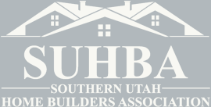Provide a brief response to the question below using one word or phrase:
What is the background color of the logo?

Grey